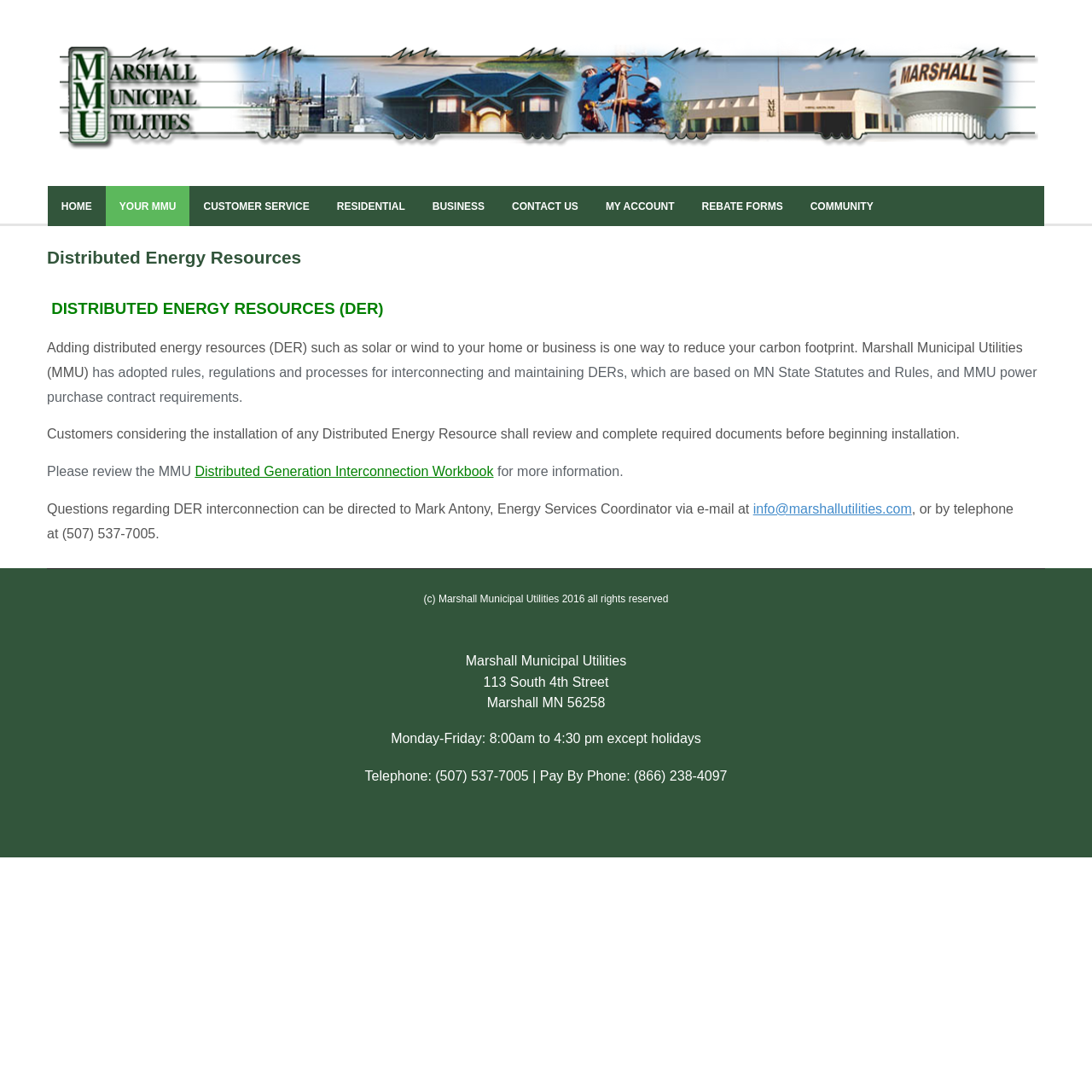Summarize the webpage with intricate details.

The webpage is about Distributed Energy Resources, with a focus on Marshall Municipal Utilities (MMU). At the top, there is a navigation menu with 9 links: HOME, YOUR MMU, CUSTOMER SERVICE, RESIDENTIAL, BUSINESS, CONTACT US, MY ACCOUNT, REBATE FORMS, and COMMUNITY. 

Below the navigation menu, there is a heading that reads "Distributed Energy Resources" followed by a brief introduction to the topic. The introduction explains that adding distributed energy resources, such as solar or wind, to one's home or business can reduce carbon footprint. 

The main content of the page is divided into several paragraphs. The first paragraph explains that MMU has adopted rules and regulations for interconnecting and maintaining distributed energy resources. The second paragraph informs customers considering the installation of distributed energy resources to review and complete required documents before beginning installation. 

There is a link to the MMU Distributed Generation Interconnection Workbook, which provides more information on the topic. The contact information of Mark Antony, Energy Services Coordinator, is also provided for questions regarding DER interconnection. 

At the bottom of the page, there is a copyright notice, followed by the address, phone number, and business hours of Marshall Municipal Utilities.